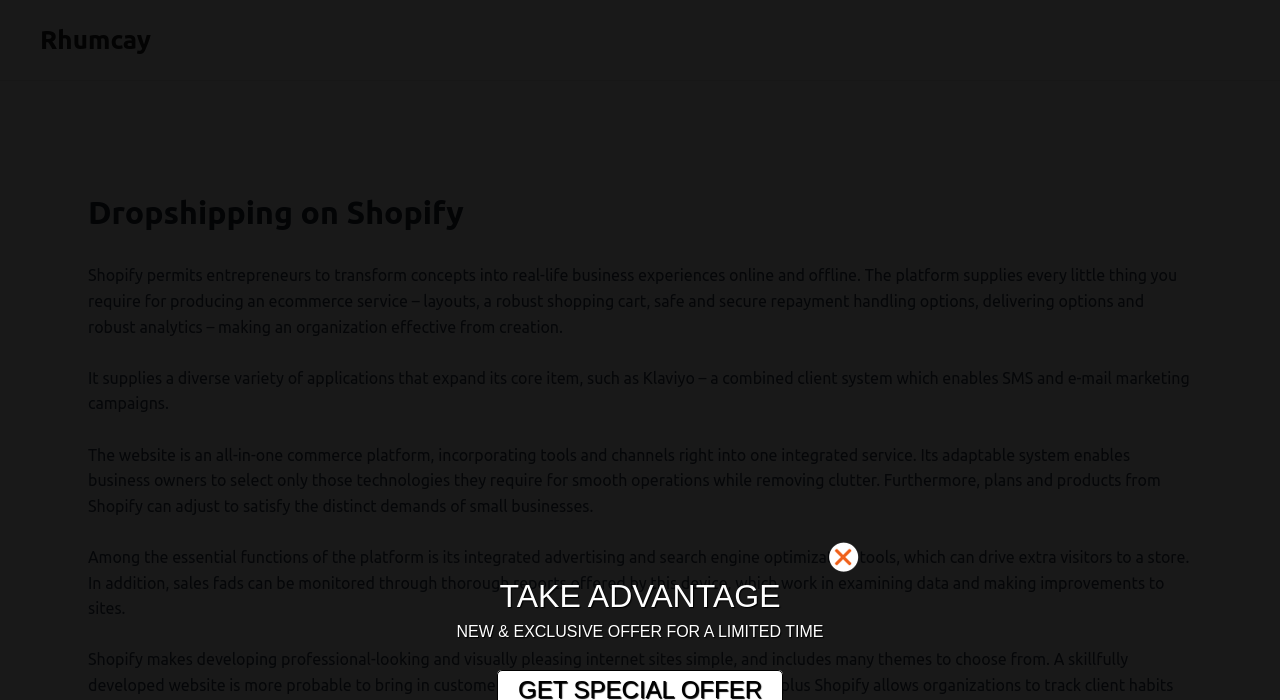Use a single word or phrase to answer the question: 
What is the purpose of Shopify's reports?

Analyze data